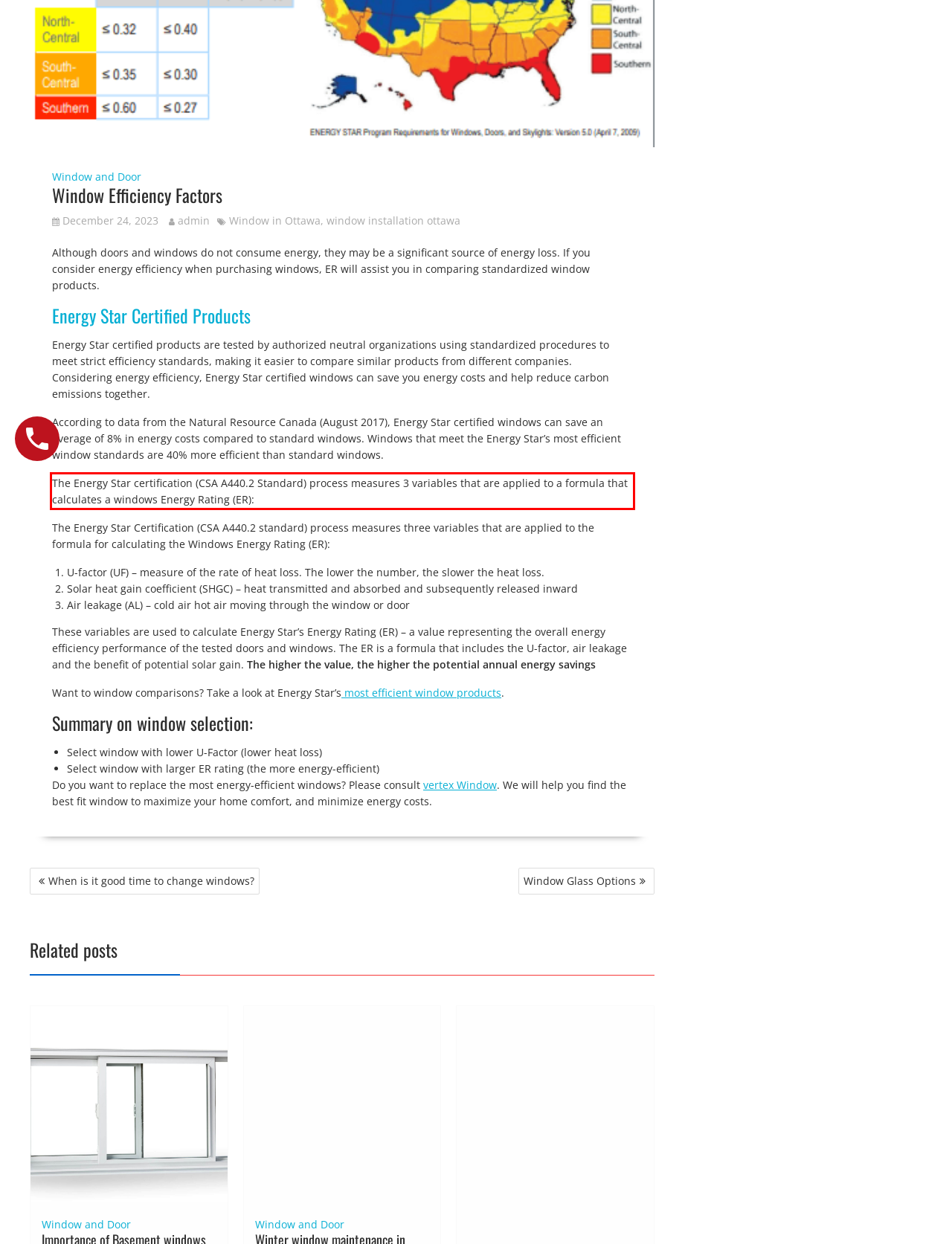You have a screenshot with a red rectangle around a UI element. Recognize and extract the text within this red bounding box using OCR.

The Energy Star certification (CSA A440.2 Standard) process measures 3 variables that are applied to a formula that calculates a windows Energy Rating (ER):